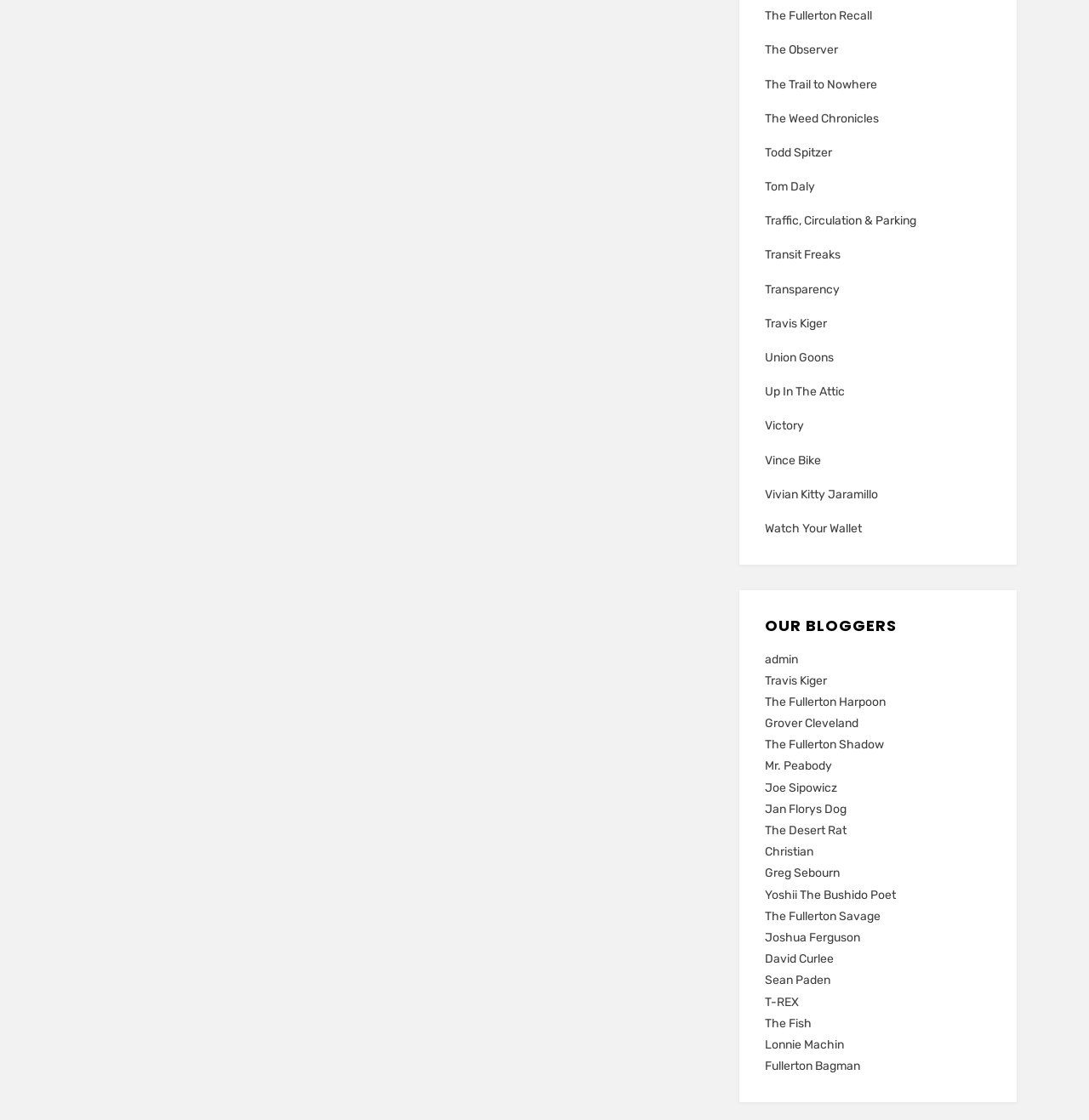Please specify the bounding box coordinates of the area that should be clicked to accomplish the following instruction: "enter your name". The coordinates should consist of four float numbers between 0 and 1, i.e., [left, top, right, bottom].

None